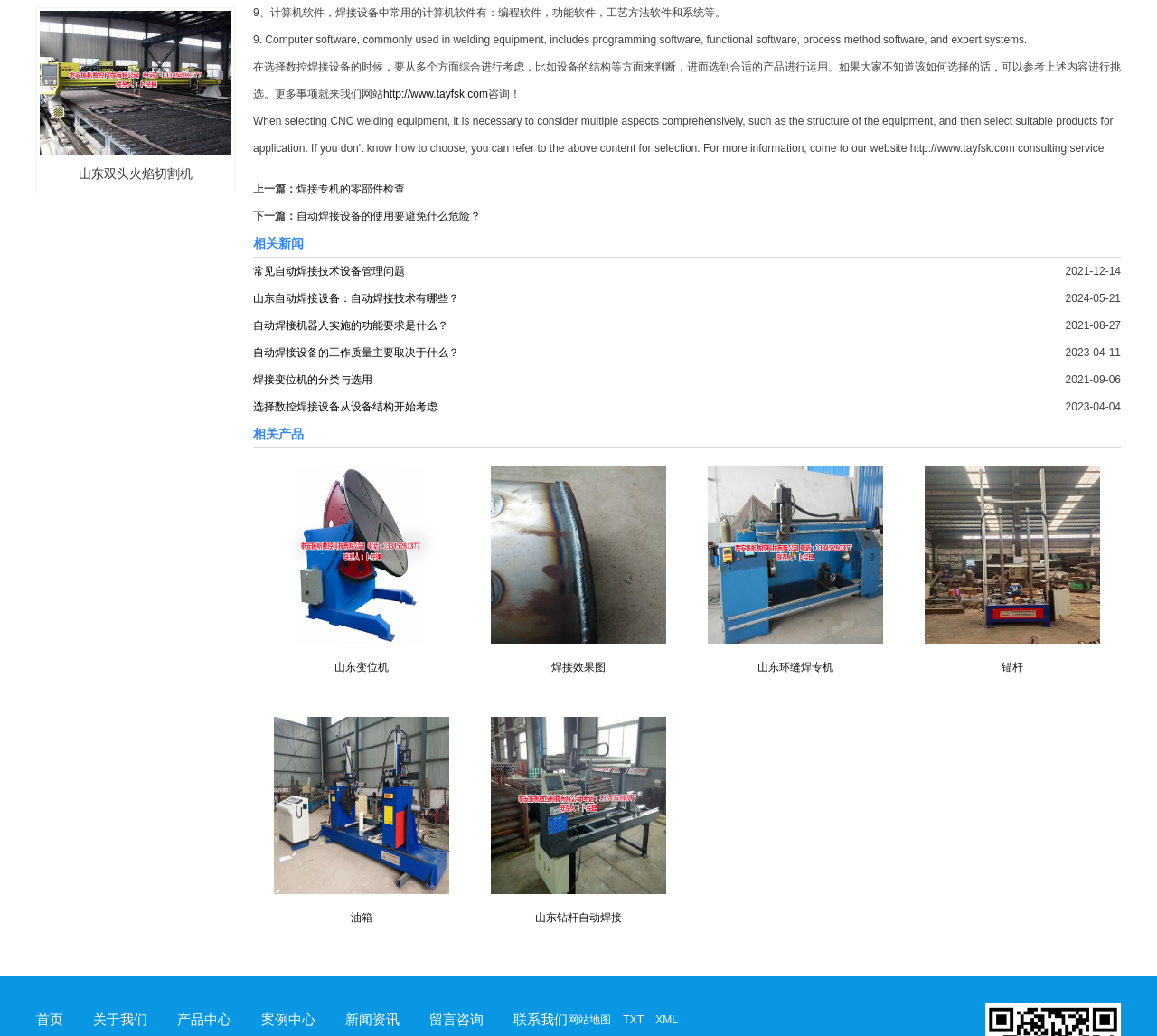Find the bounding box coordinates of the element's region that should be clicked in order to follow the given instruction: "Click the link to the previous article". The coordinates should consist of four float numbers between 0 and 1, i.e., [left, top, right, bottom].

[0.219, 0.177, 0.35, 0.189]